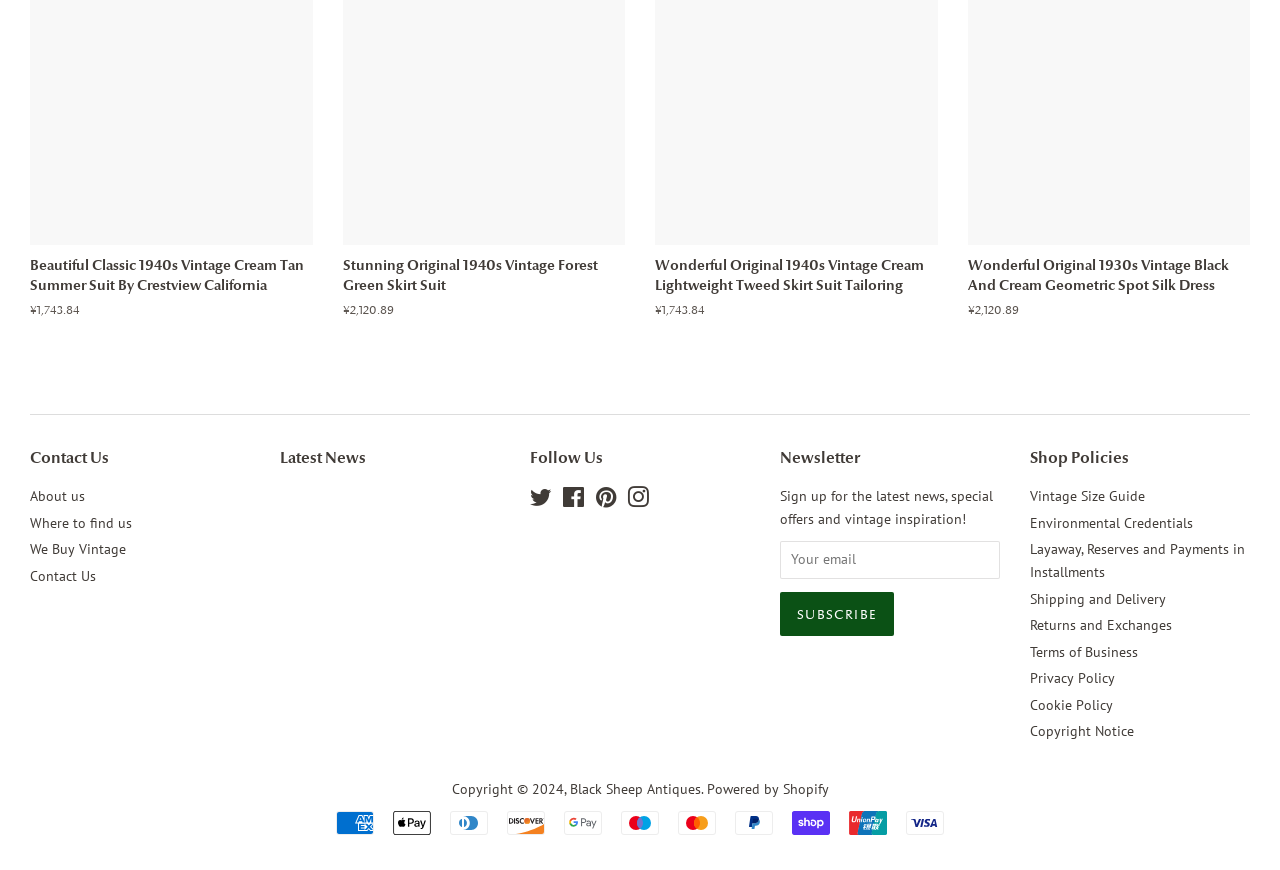Please provide the bounding box coordinates for the element that needs to be clicked to perform the instruction: "View Vintage Size Guide". The coordinates must consist of four float numbers between 0 and 1, formatted as [left, top, right, bottom].

[0.805, 0.56, 0.895, 0.581]